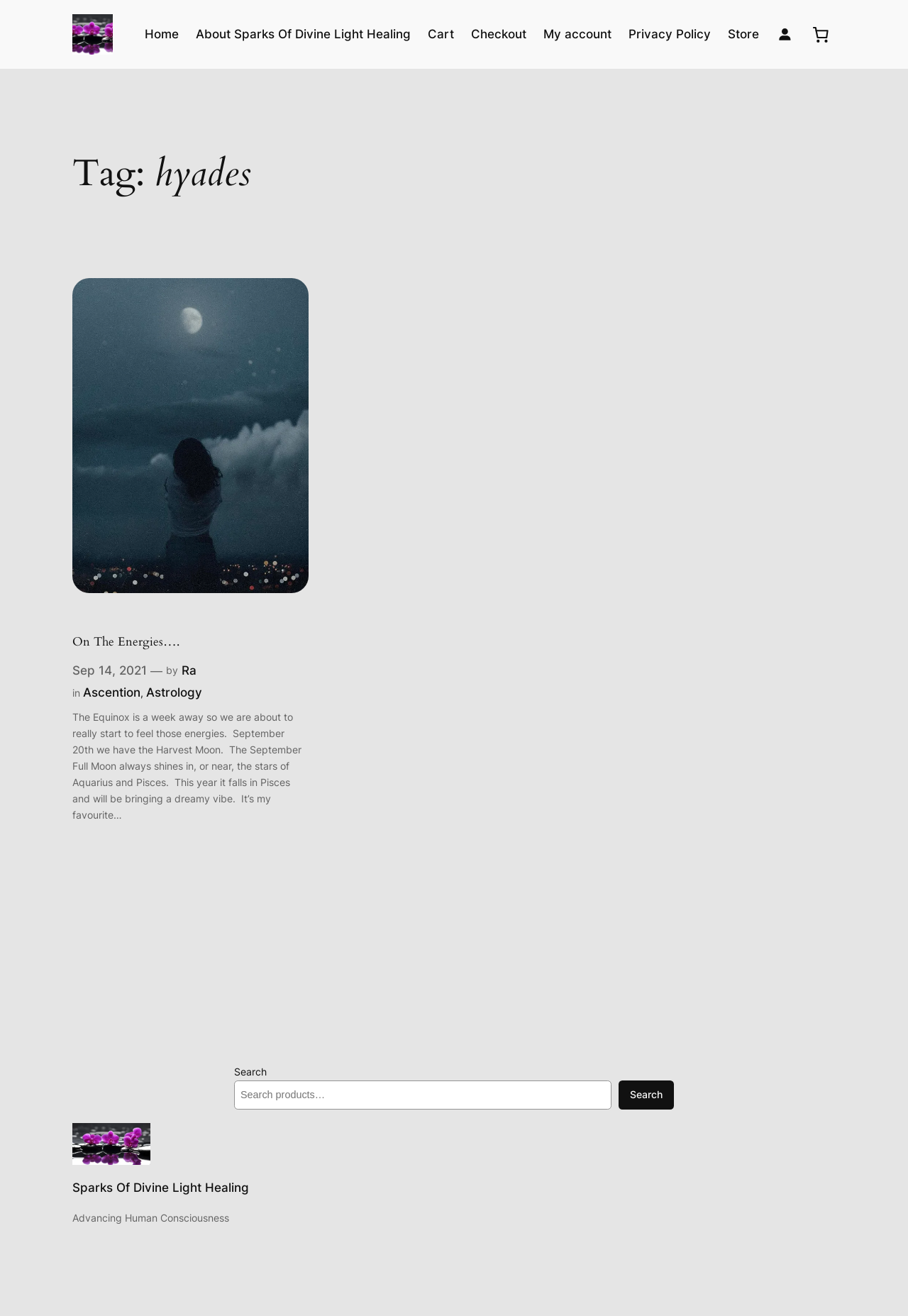Provide the bounding box coordinates of the HTML element described by the text: "Privacy Policy".

[0.669, 0.019, 0.751, 0.033]